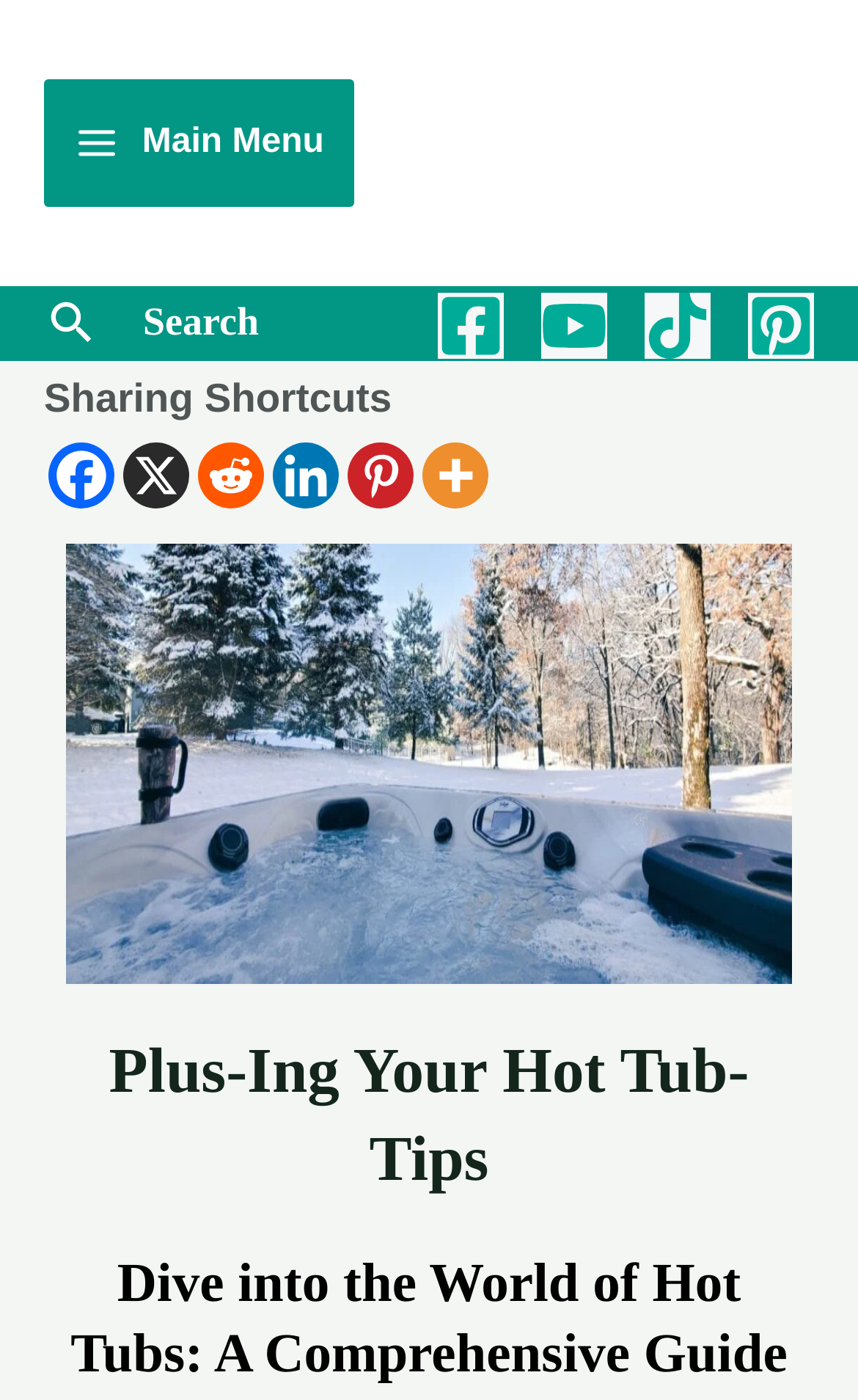How many social media links are present on the top?
Look at the image and answer the question using a single word or phrase.

4